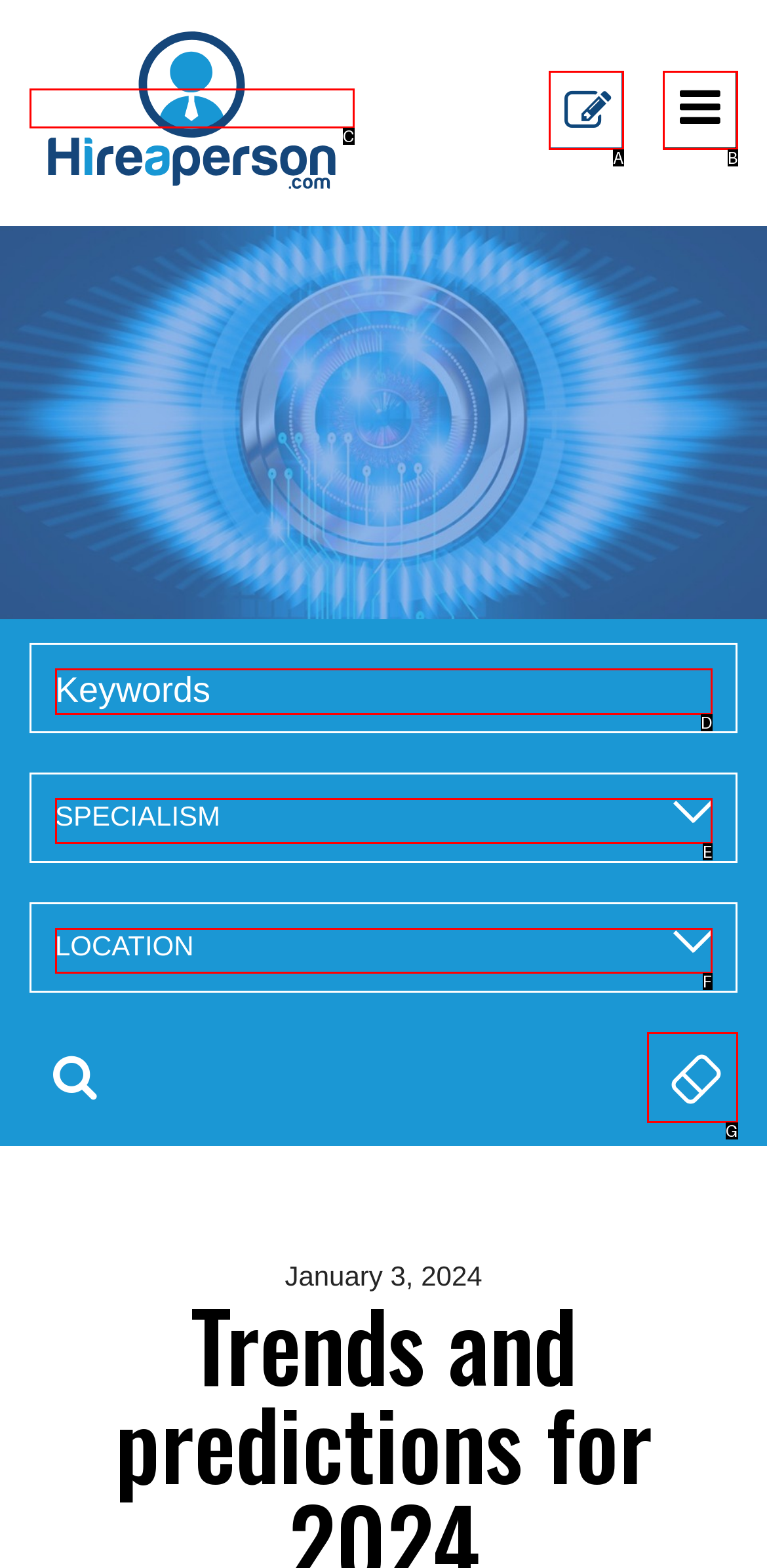Using the description: input value="Keywords" name="values[0].value", find the HTML element that matches it. Answer with the letter of the chosen option.

D